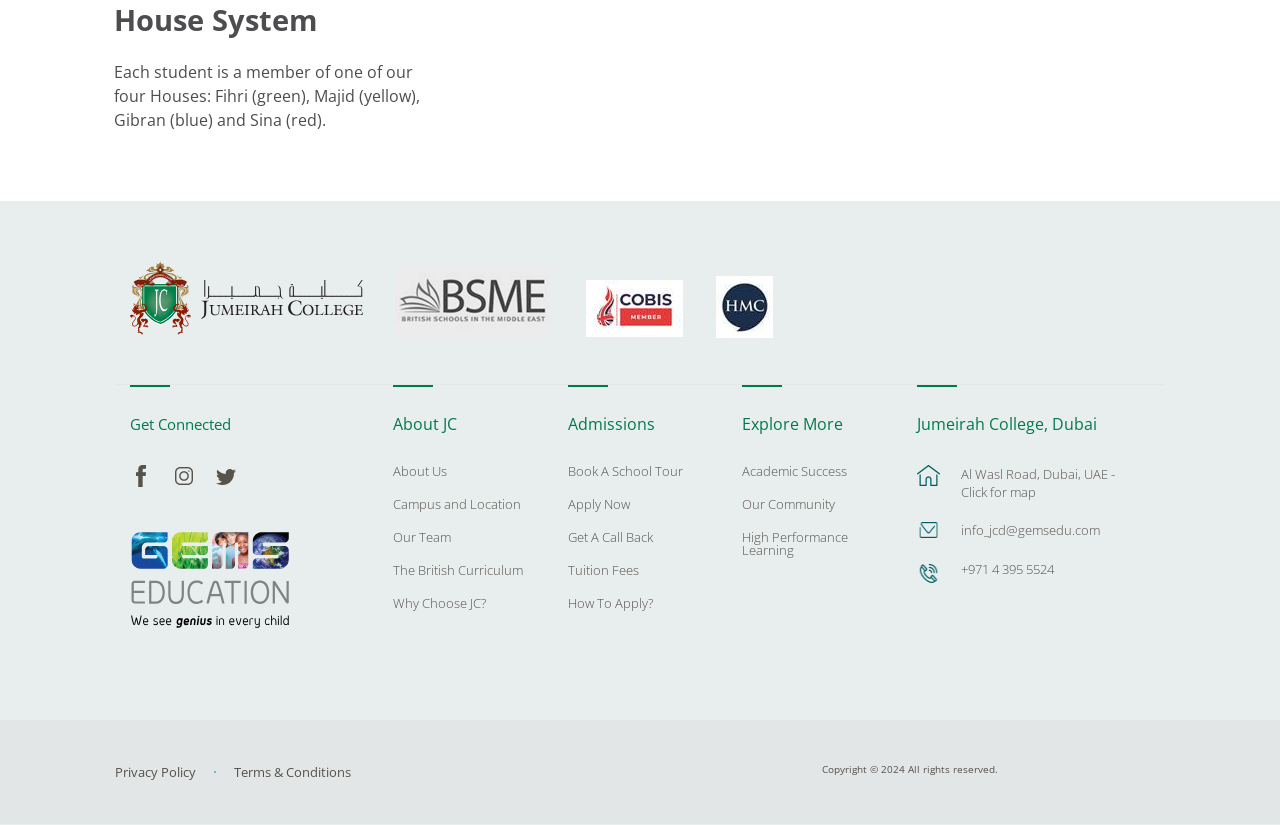Reply to the question below using a single word or brief phrase:
How can one contact Jumeirah College?

By phone or email